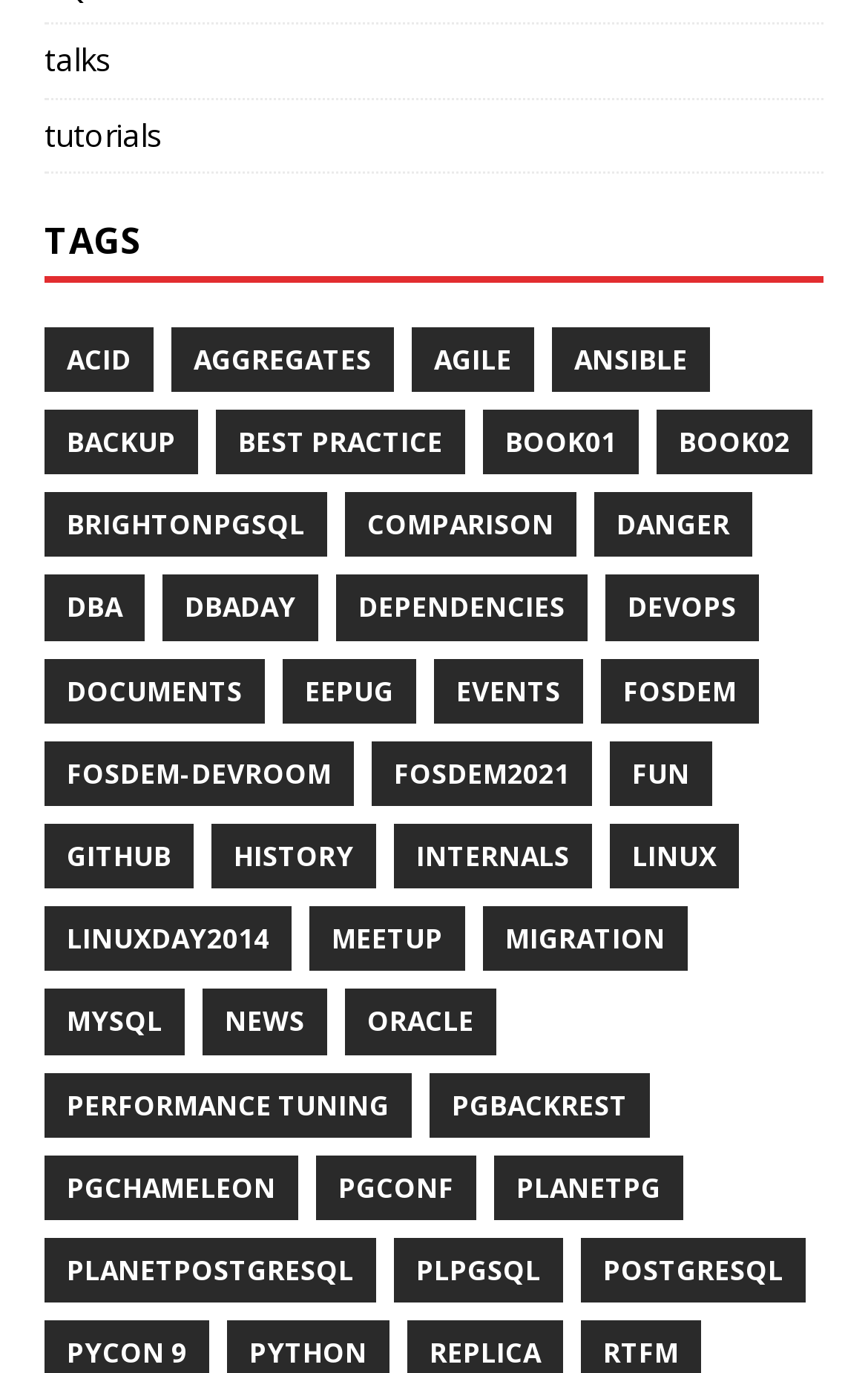Please determine the bounding box coordinates of the area that needs to be clicked to complete this task: 'click on talks'. The coordinates must be four float numbers between 0 and 1, formatted as [left, top, right, bottom].

[0.051, 0.028, 0.128, 0.059]